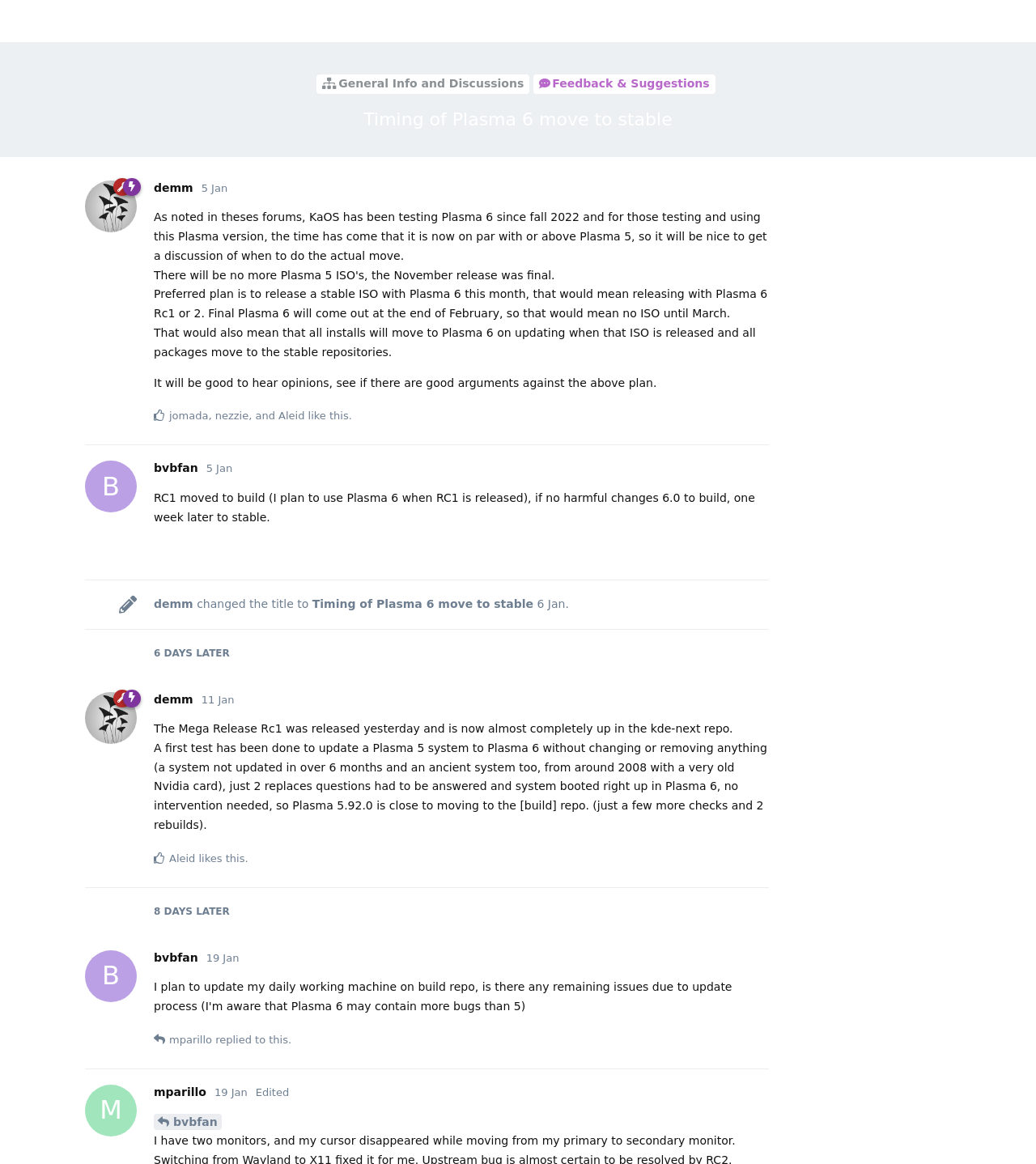Show the bounding box coordinates for the HTML element described as: "https://github.com/KDE/kdevelop/tree/work/apol/kf6".

[0.294, 0.496, 0.616, 0.508]